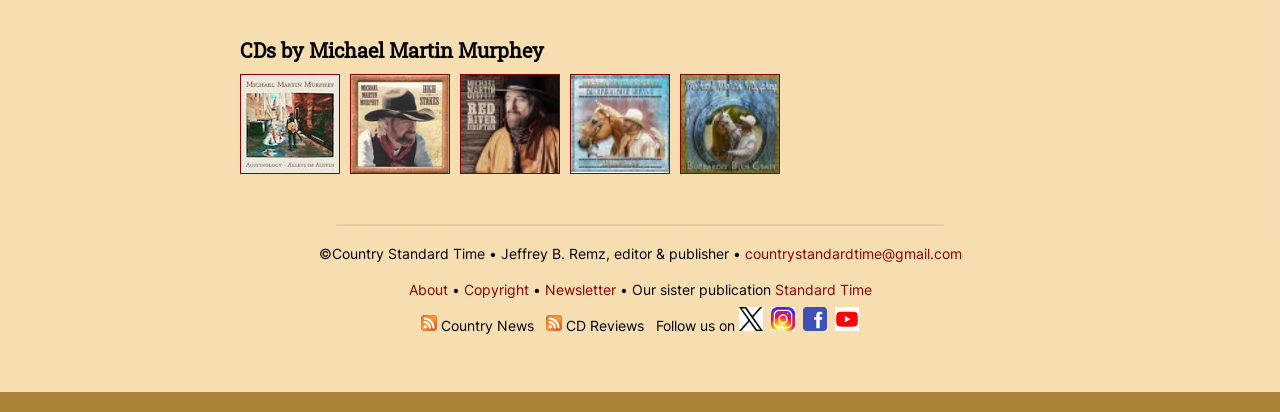Can you specify the bounding box coordinates of the area that needs to be clicked to fulfill the following instruction: "View album Austinology - Alleys of Austin, 2018"?

[0.188, 0.381, 0.27, 0.432]